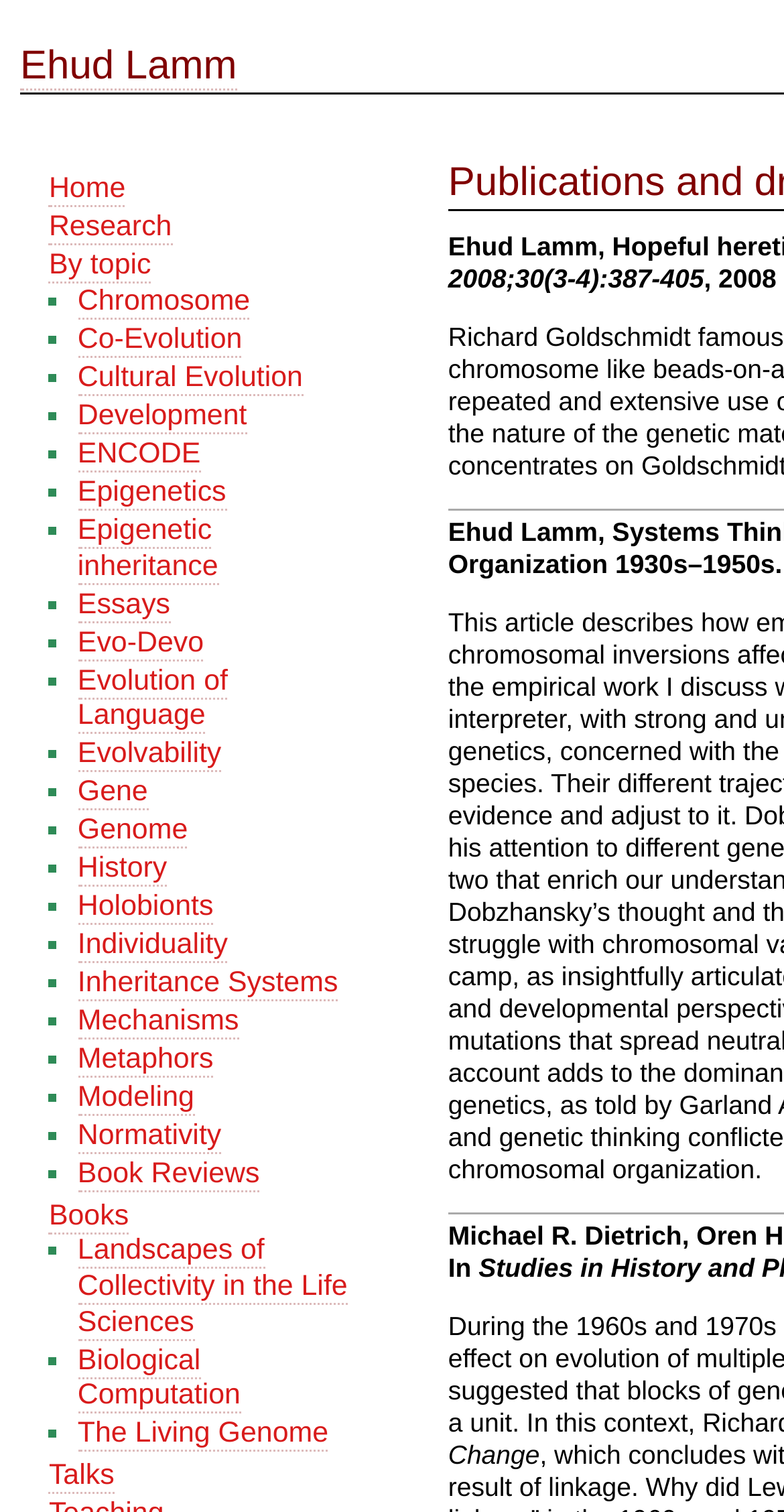Summarize the contents and layout of the webpage in detail.

The webpage is about Ehud Lamm's research on chromosomes and related topics. At the top, there is a link to "Ehud Lamm" and a navigation menu with links to "Home", "Research", and other topics. Below the navigation menu, there is a list of research topics, each marked with a bullet point (■) and a link to a specific page. The topics include "Chromosome", "Co-Evolution", "Cultural Evolution", and many others, totaling 25 items. The list takes up most of the page, with each item stacked vertically below the previous one.

To the right of the list, there are two more links: "Books" and "Talks". The "Books" link is accompanied by a list of book titles, each marked with a bullet point (■) and a link to a specific page. There are three book titles listed.

Overall, the webpage appears to be a portal to Ehud Lamm's research and publications, with a focus on chromosomes and related topics.